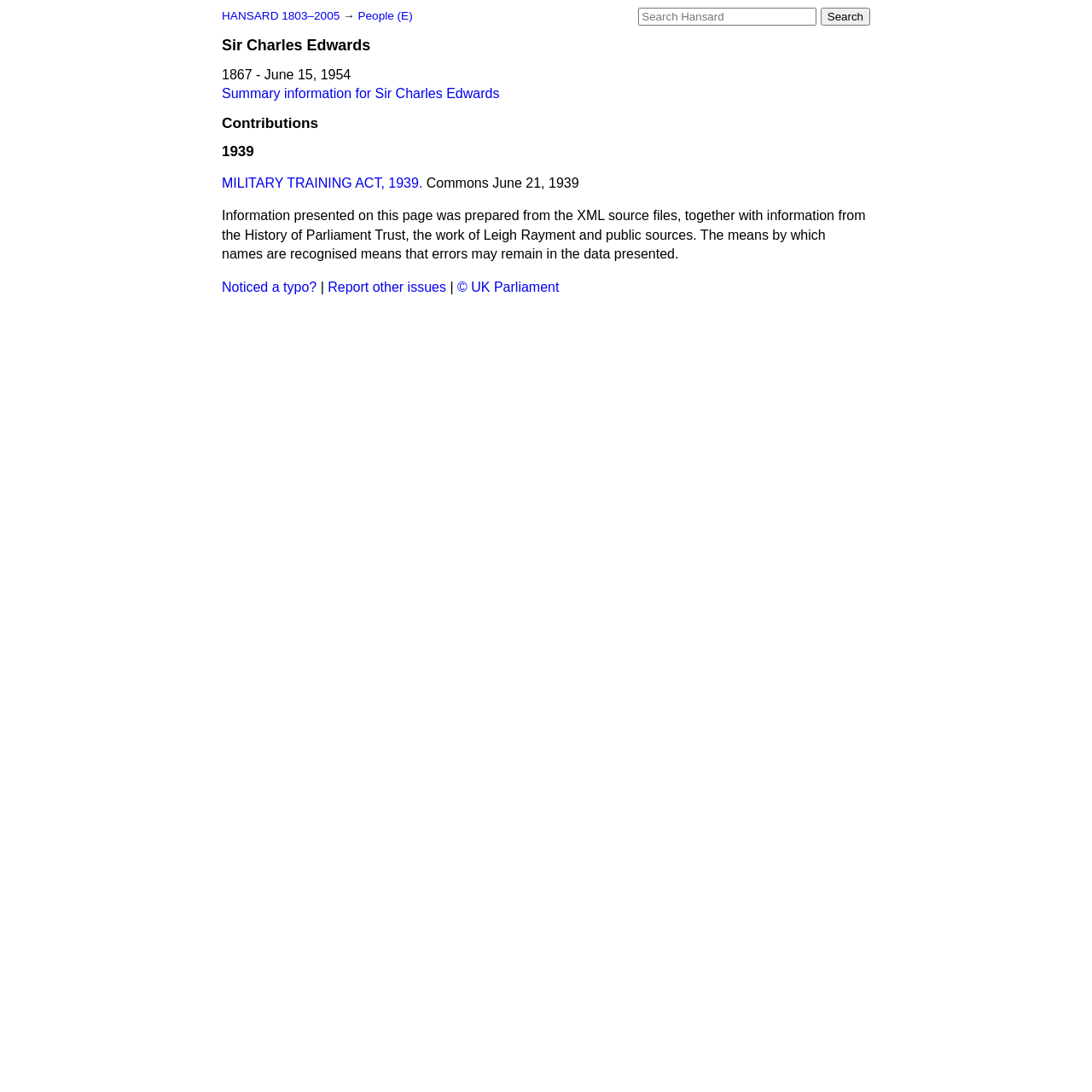Ascertain the bounding box coordinates for the UI element detailed here: "HANSARD 1803–2005". The coordinates should be provided as [left, top, right, bottom] with each value being a float between 0 and 1.

[0.203, 0.009, 0.311, 0.02]